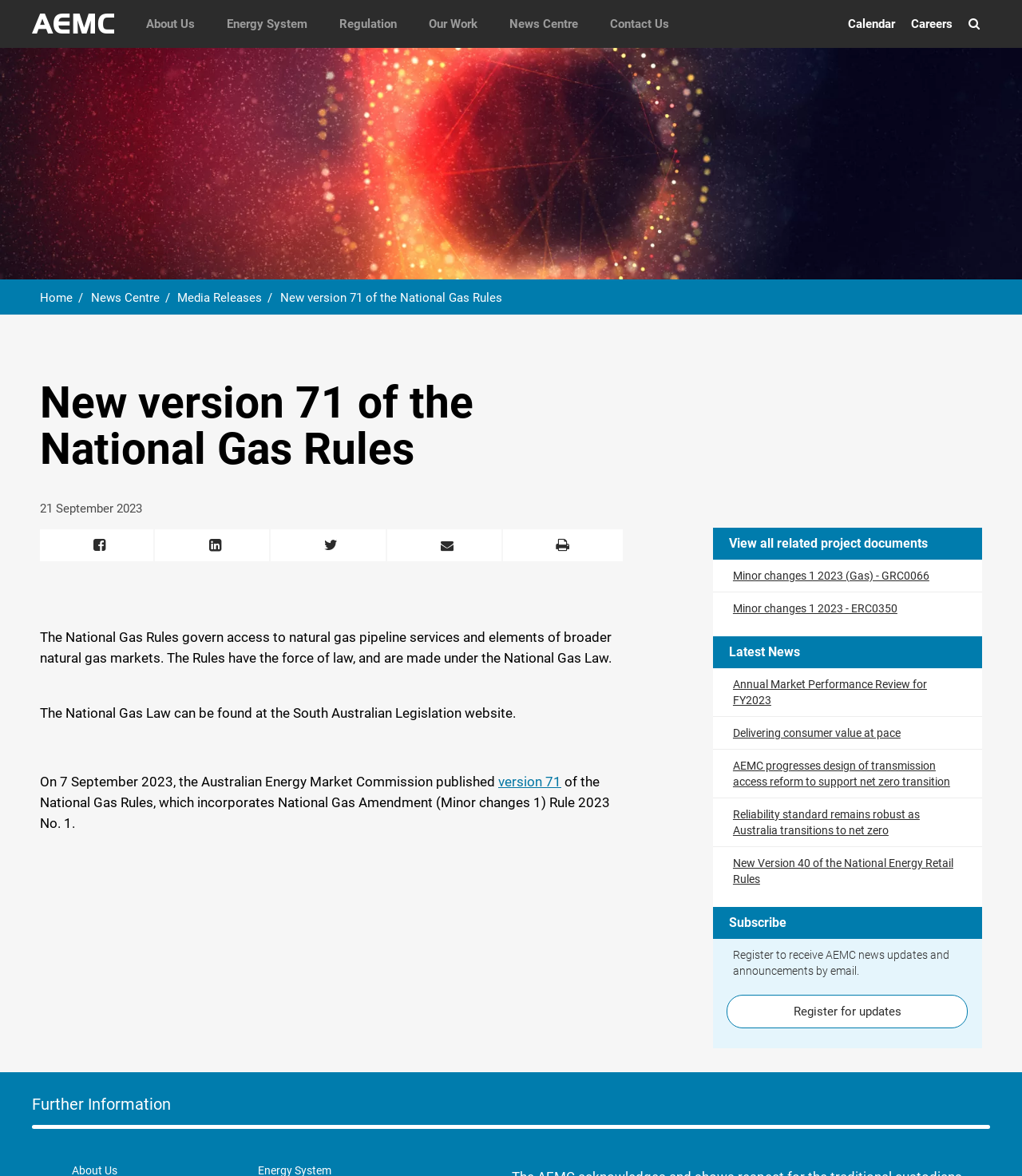What is the name of the logo on the top left?
Using the image as a reference, answer the question with a short word or phrase.

AEMC Logo